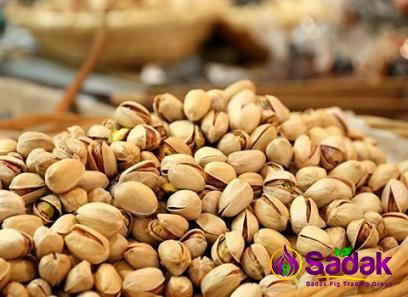What is the brand of the product?
Look at the screenshot and respond with a single word or phrase.

Sadak